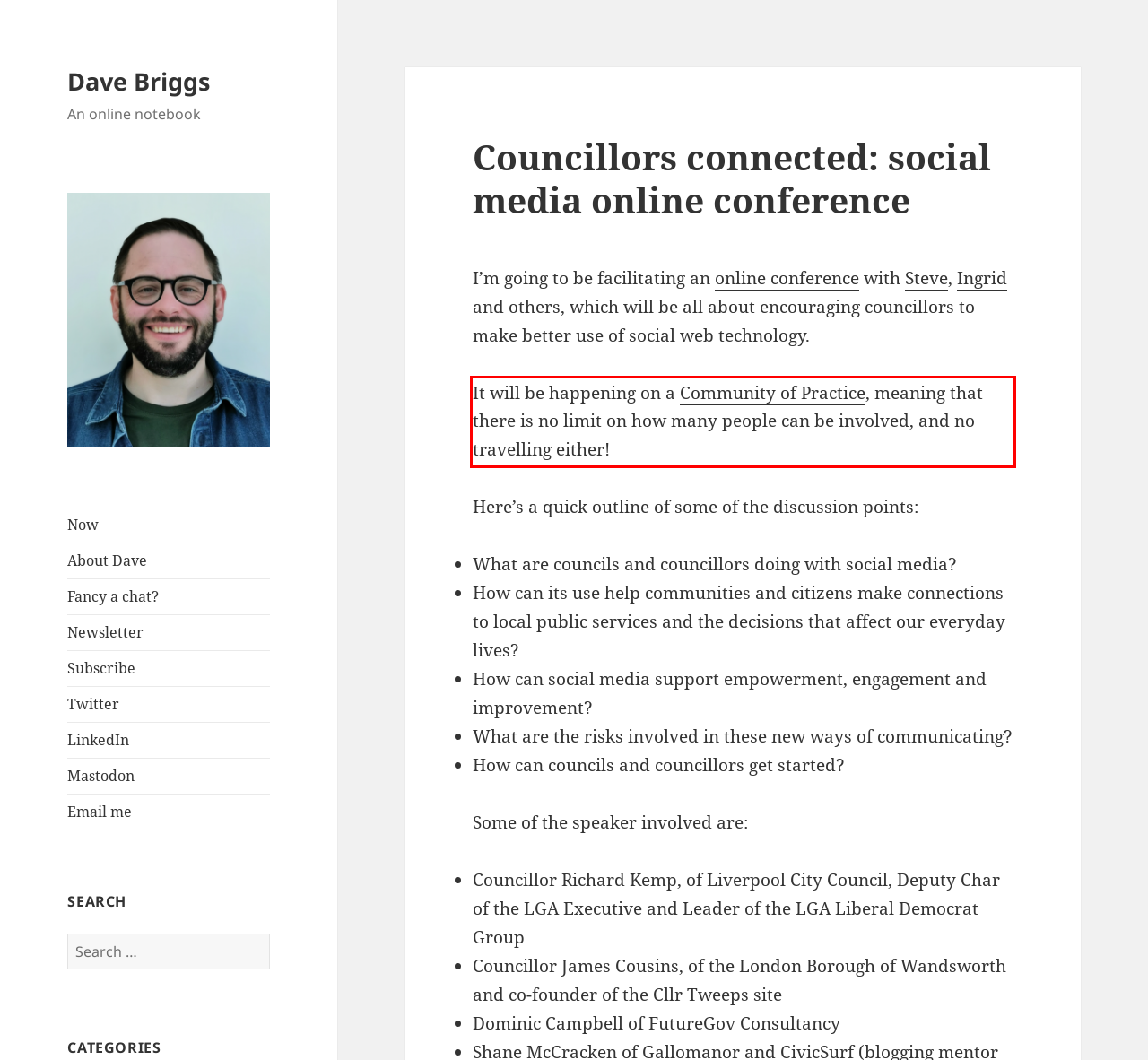Review the webpage screenshot provided, and perform OCR to extract the text from the red bounding box.

It will be happening on a Community of Practice, meaning that there is no limit on how many people can be involved, and no travelling either!